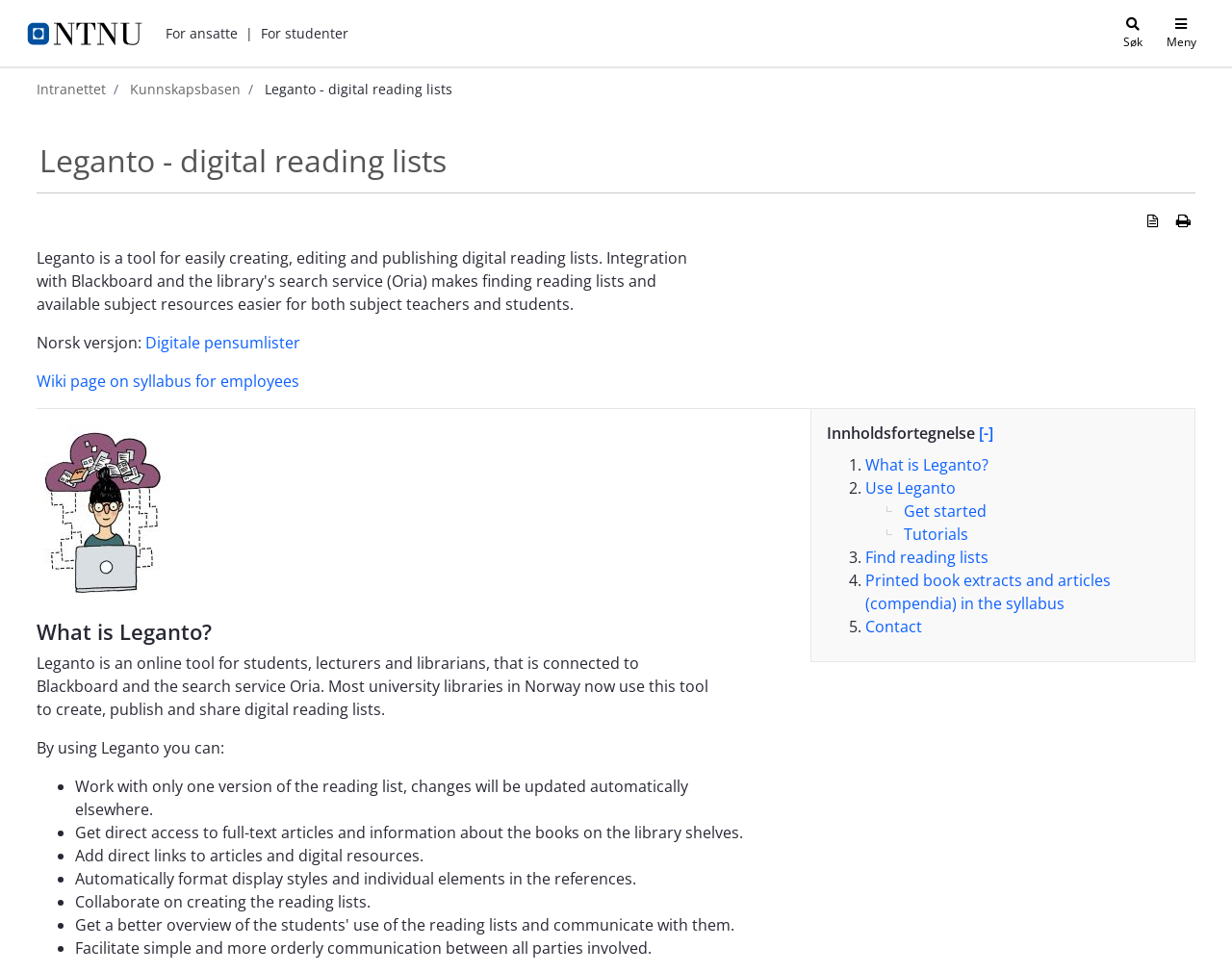Give a succinct answer to this question in a single word or phrase: 
What is the purpose of the 'Get started' link?

To start using Leganto